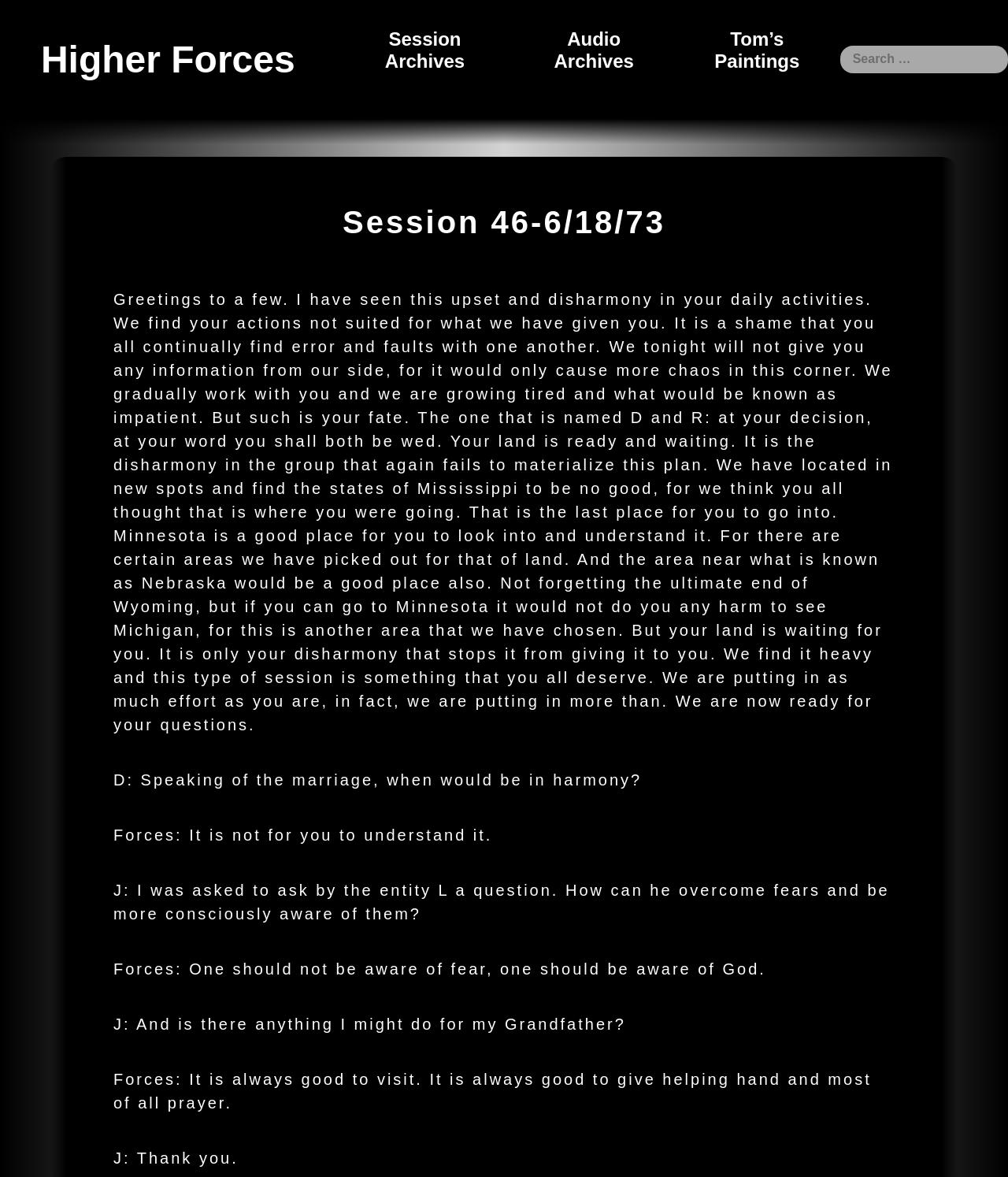Respond to the question with just a single word or phrase: 
What is the main issue in the group?

Disharmony